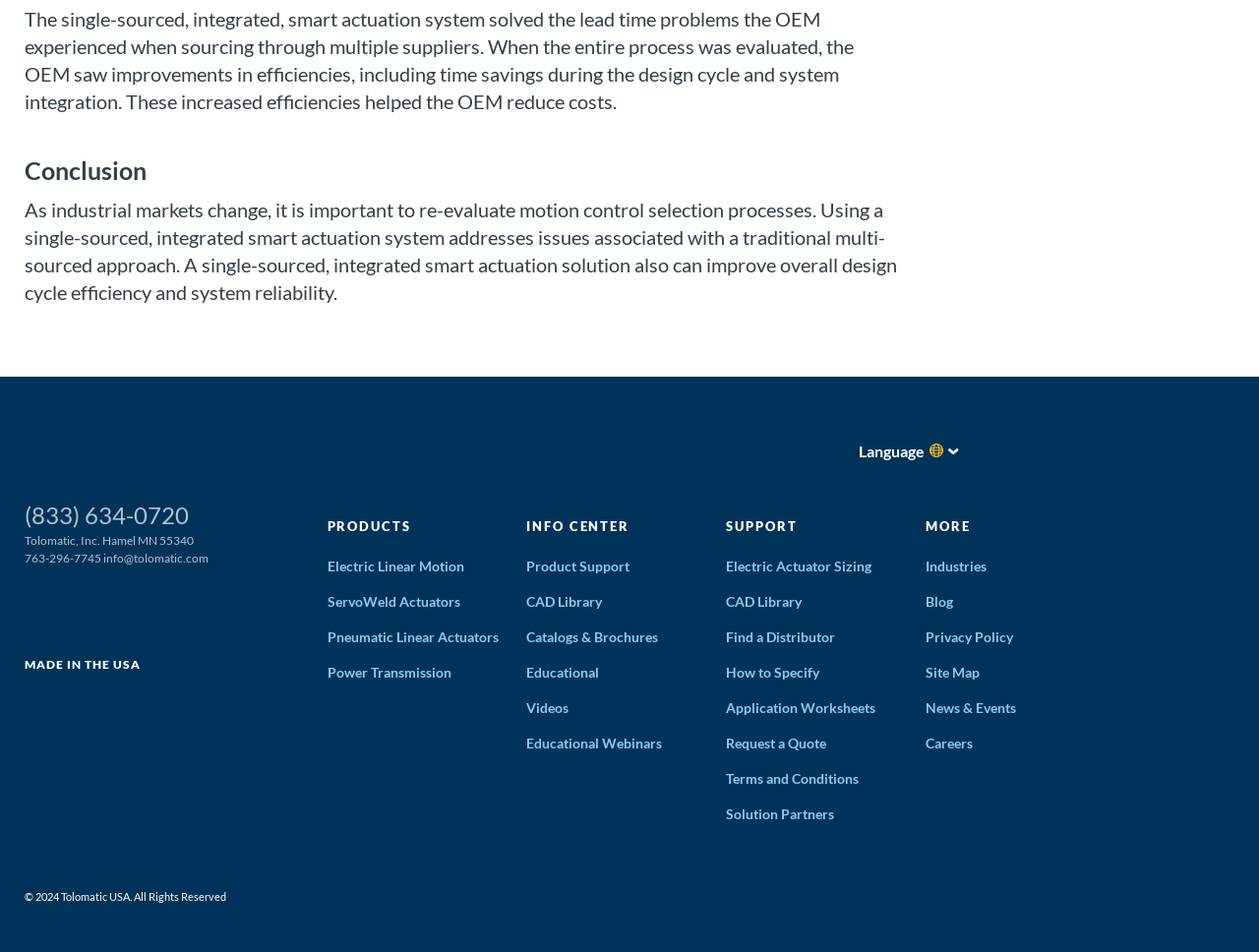Bounding box coordinates are specified in the format (top-left x, top-left y, bottom-right x, bottom-right y). All values are floating point numbers bounded between 0 and 1. Please provide the bounding box coordinate of the region this sentence describes: Videos

[0.418, 0.735, 0.452, 0.752]